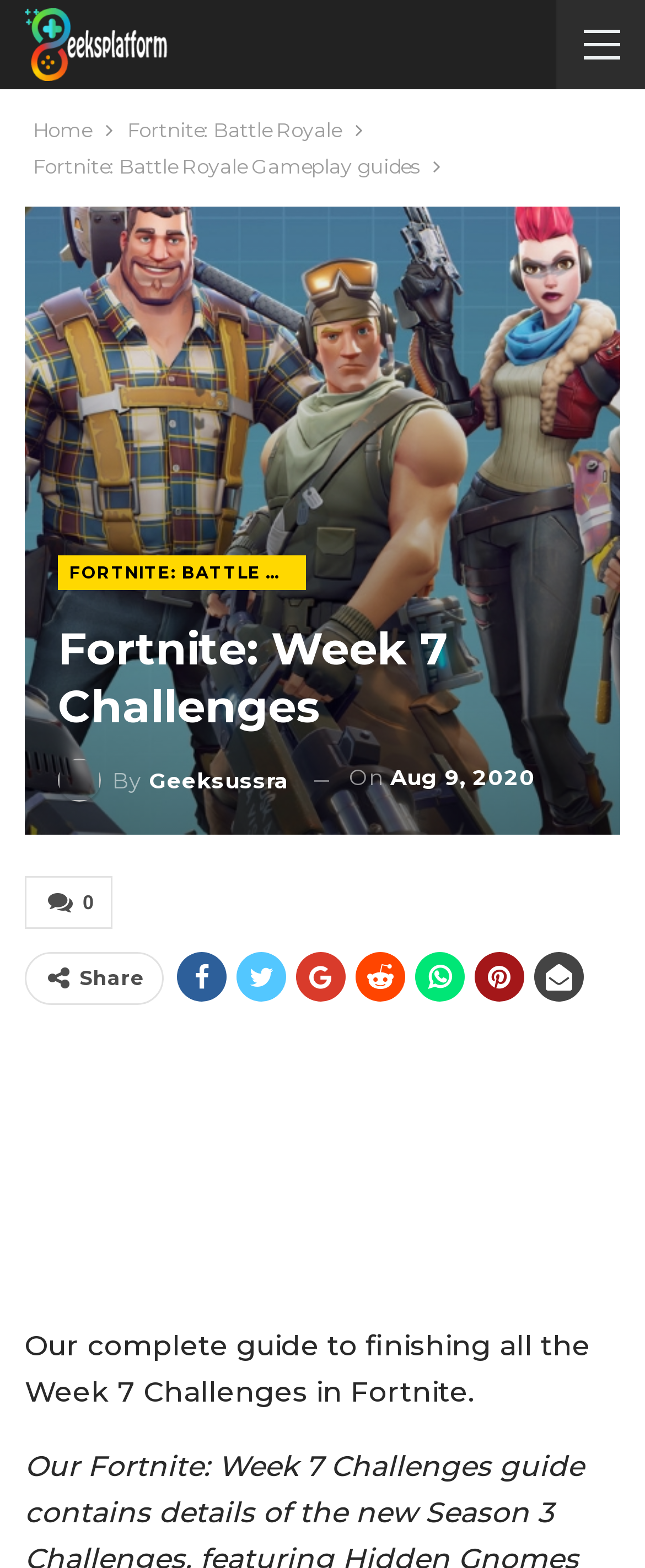Find the bounding box coordinates for the element that must be clicked to complete the instruction: "share this article". The coordinates should be four float numbers between 0 and 1, indicated as [left, top, right, bottom].

[0.123, 0.616, 0.226, 0.631]